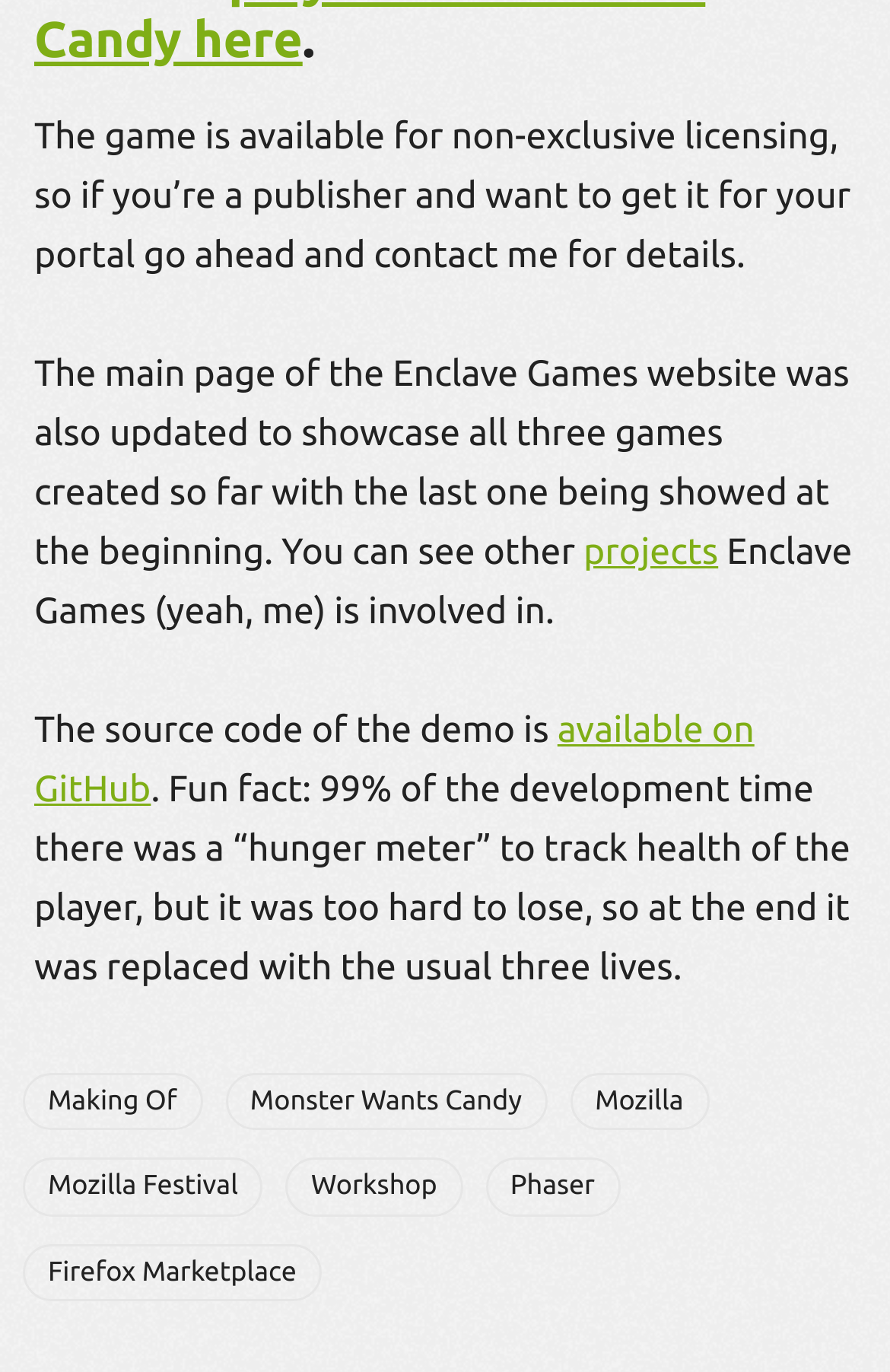Where is the source code of the demo available?
Based on the visual, give a brief answer using one word or a short phrase.

GitHub